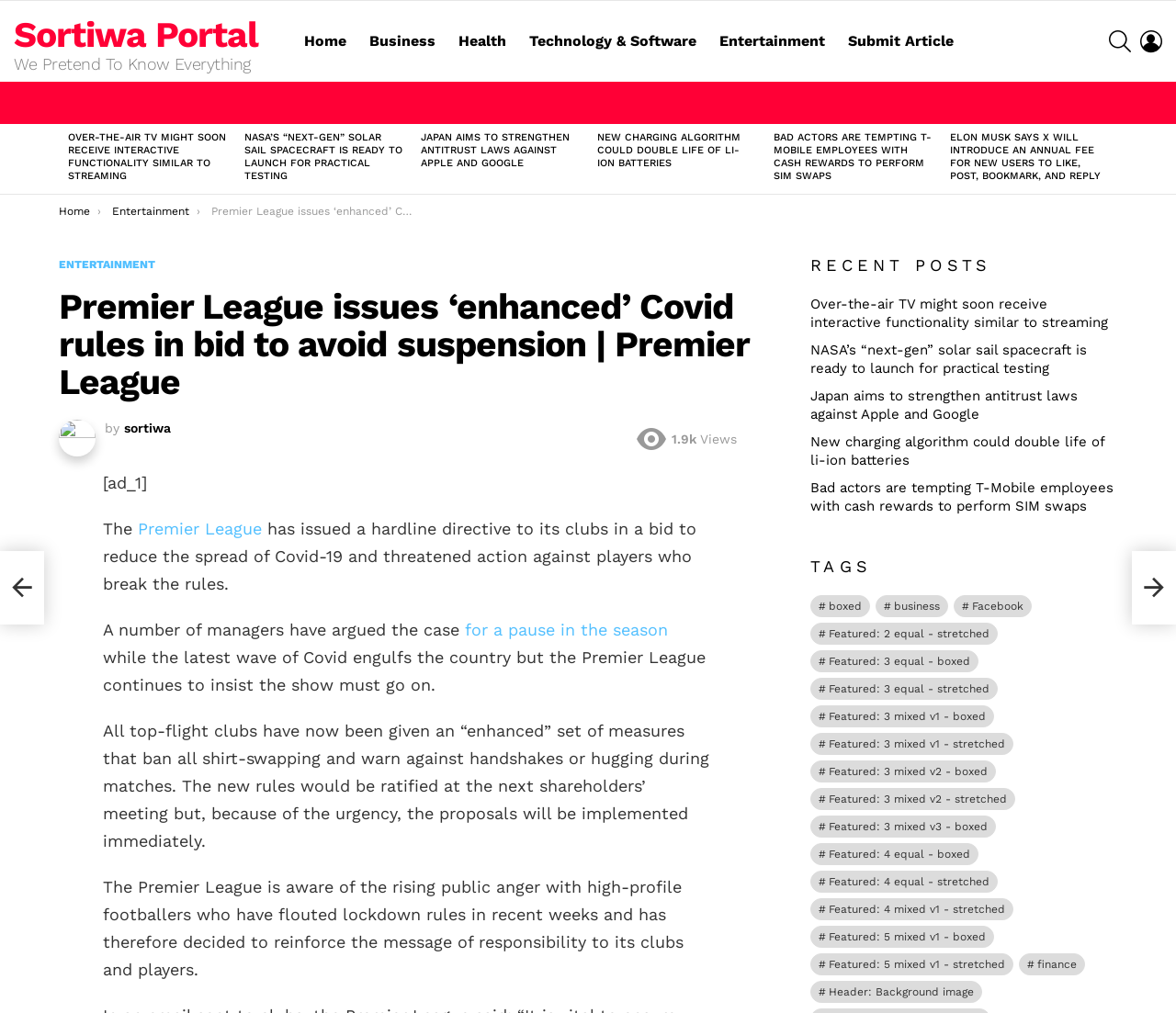Show the bounding box coordinates of the element that should be clicked to complete the task: "View the 'RECENT POSTS' section".

[0.689, 0.252, 0.95, 0.273]